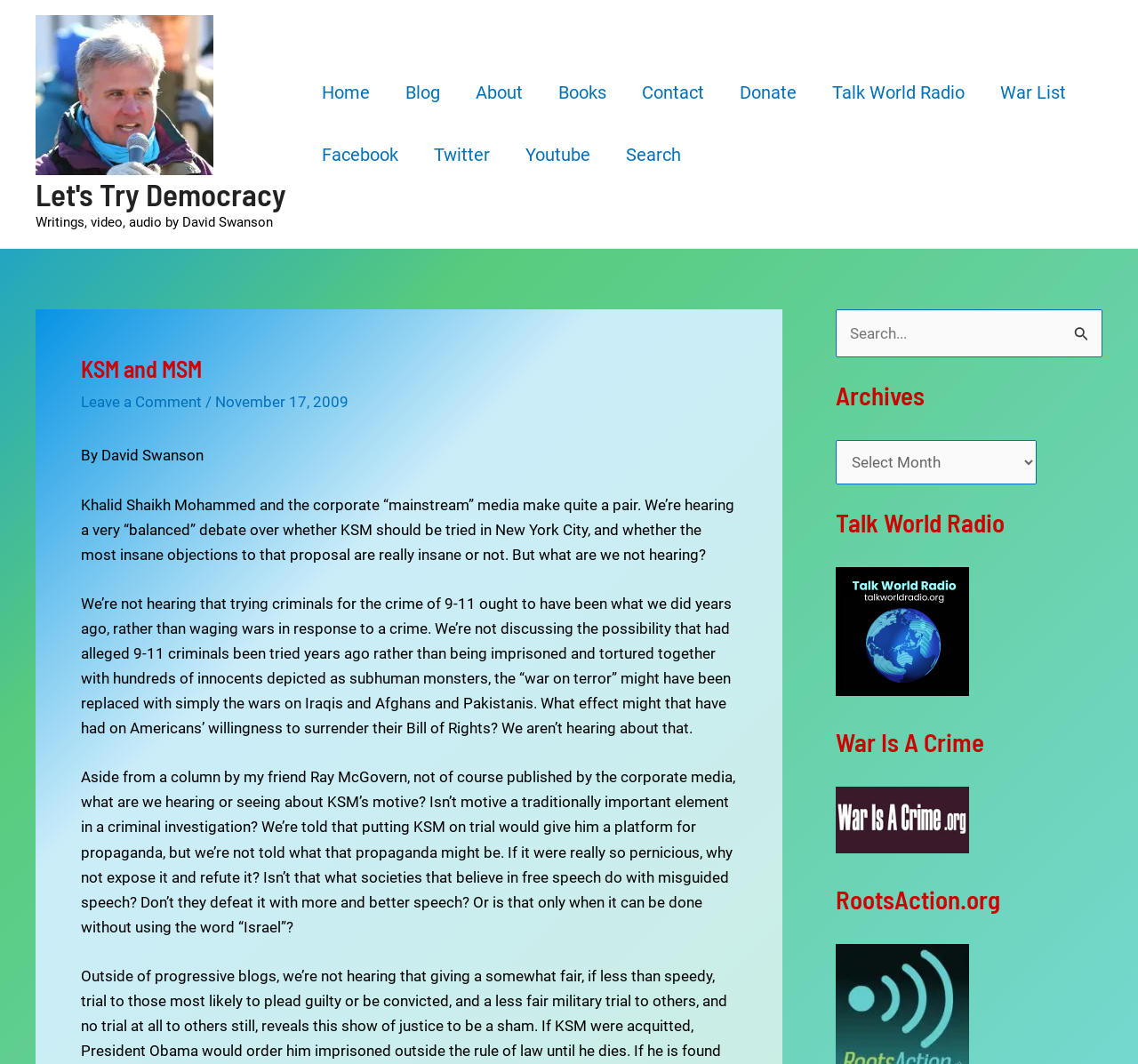Using the provided element description: "Search", identify the bounding box coordinates. The coordinates should be four floats between 0 and 1 in the order [left, top, right, bottom].

[0.534, 0.116, 0.614, 0.175]